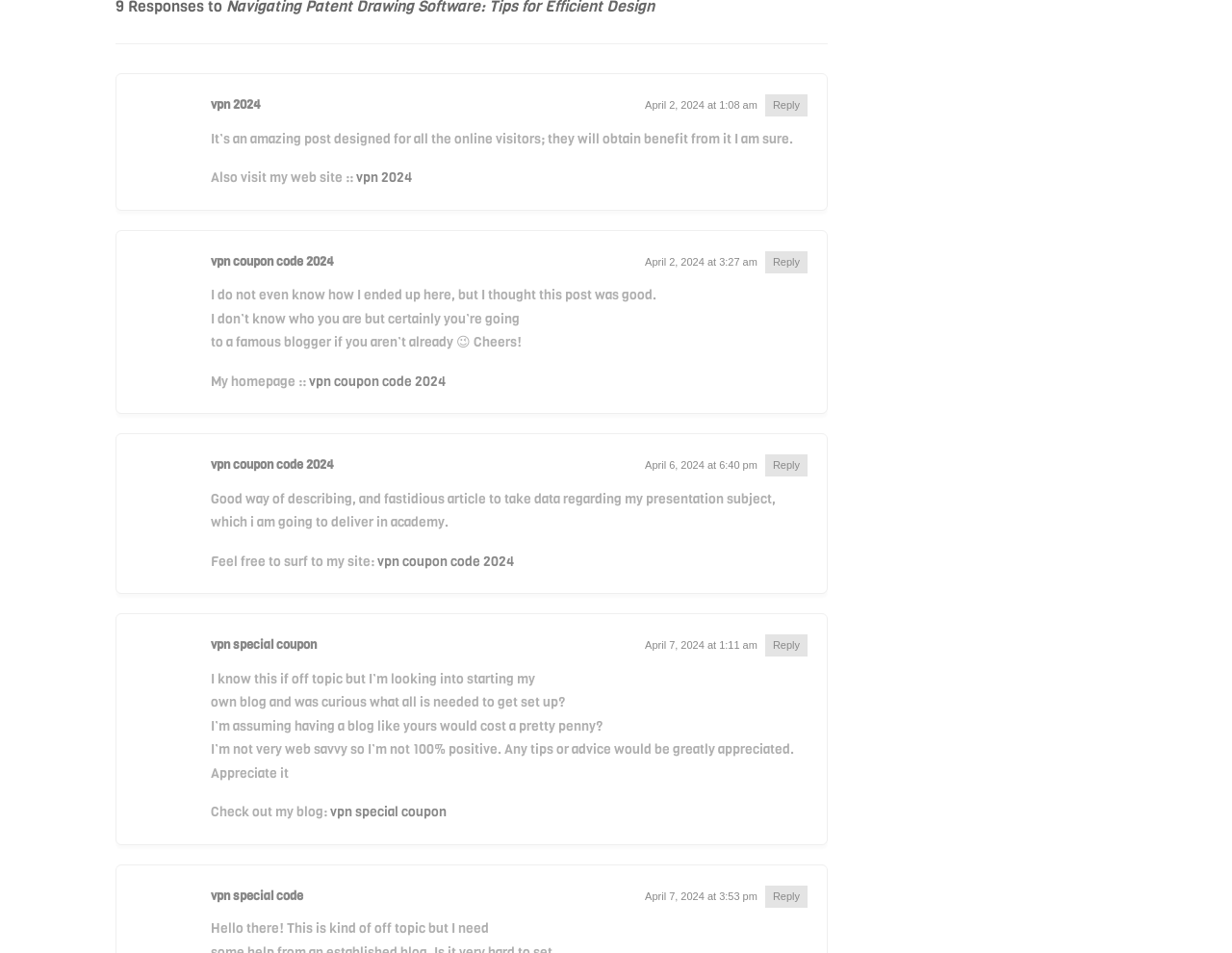Provide the bounding box coordinates of the area you need to click to execute the following instruction: "Reply to 'vpn special coupon'".

[0.627, 0.671, 0.649, 0.683]